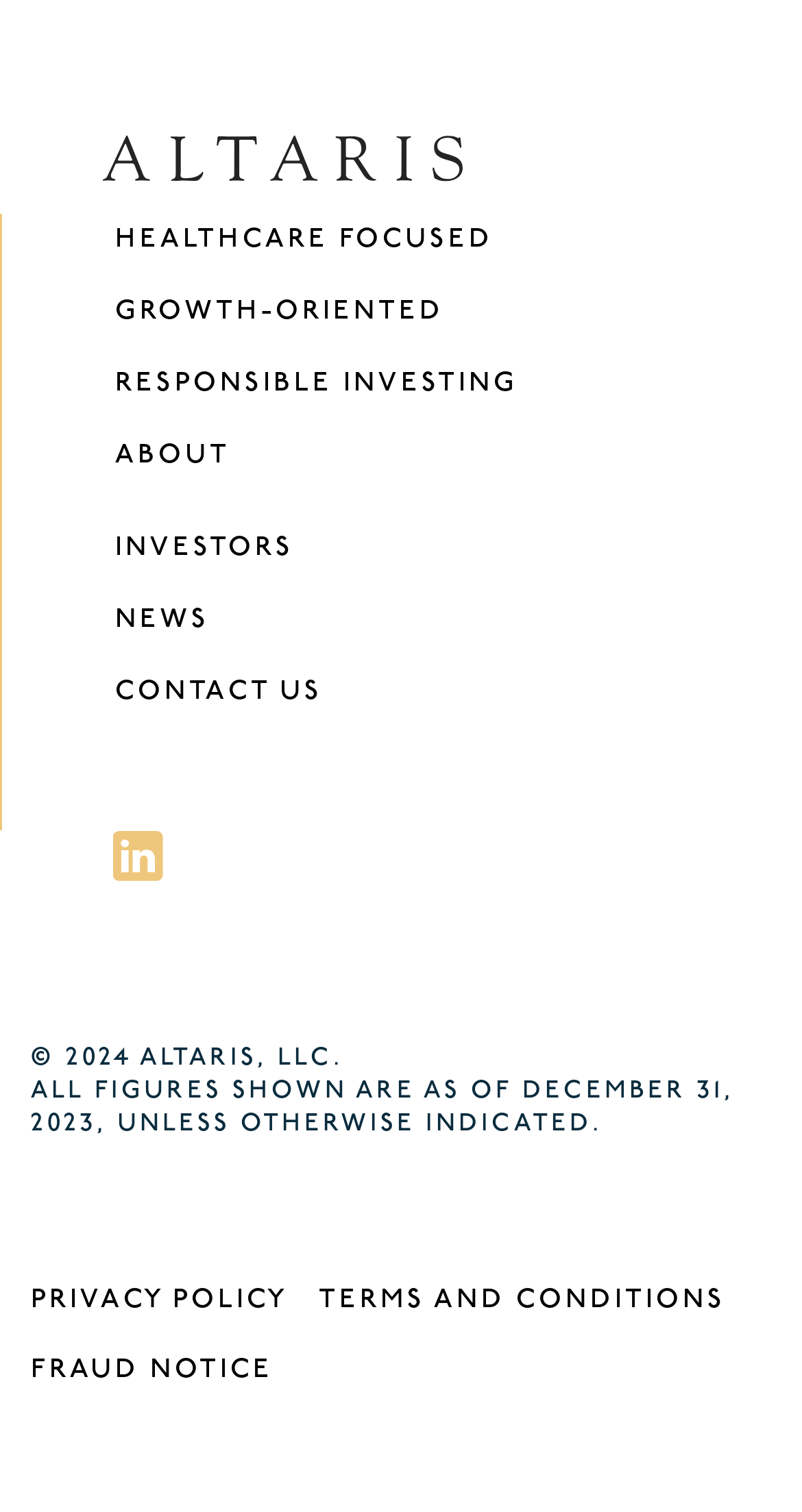Please find and report the bounding box coordinates of the element to click in order to perform the following action: "Scroll back to top". The coordinates should be expressed as four float numbers between 0 and 1, in the format [left, top, right, bottom].

None